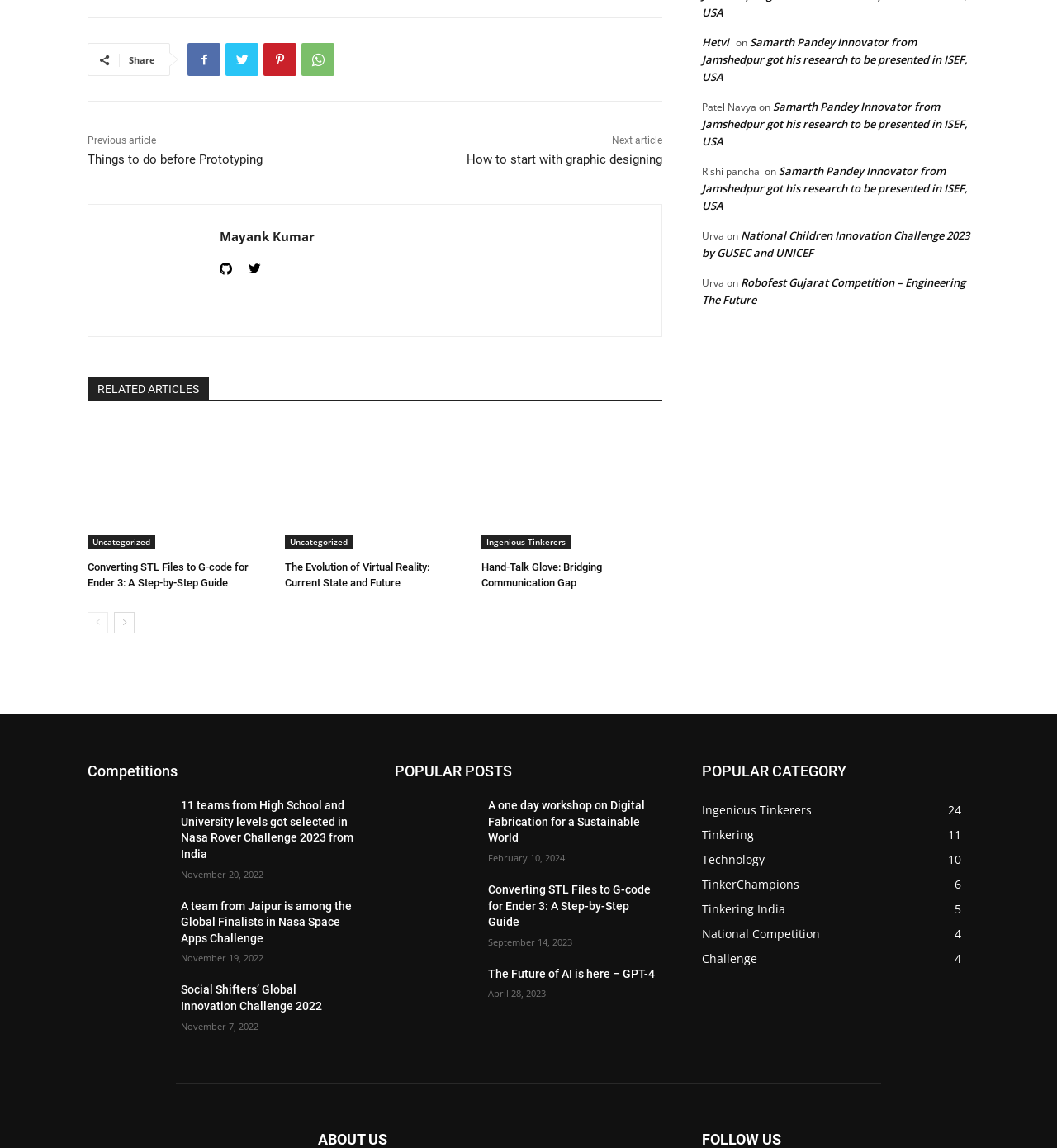What is the text of the first link on the webpage?
Using the image, provide a concise answer in one word or a short phrase.

Share